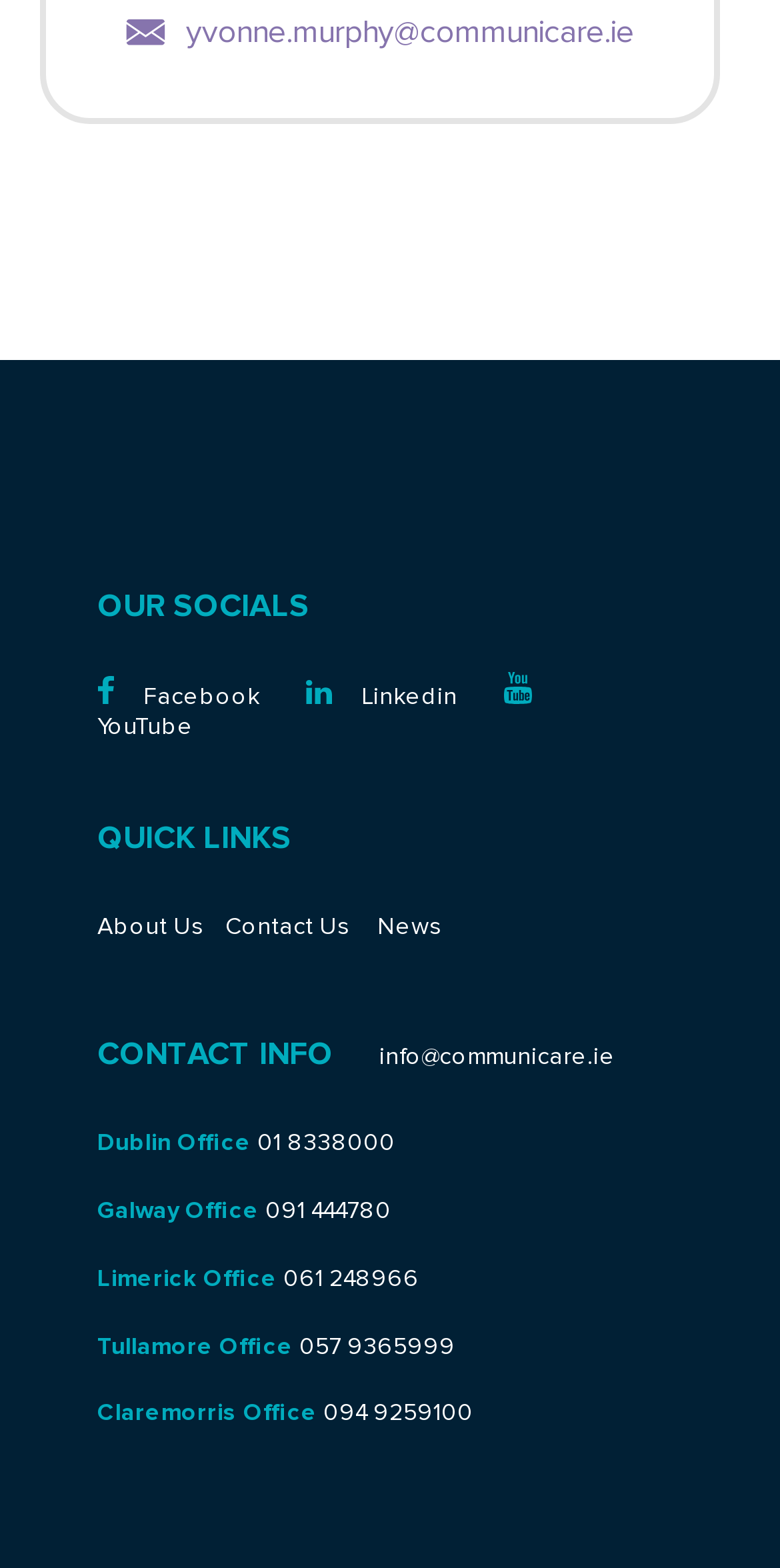Use the information in the screenshot to answer the question comprehensively: What is the link title for the 'About Us' page?

The webpage has a 'QUICK LINKS' section which contains a link titled 'About Us'.